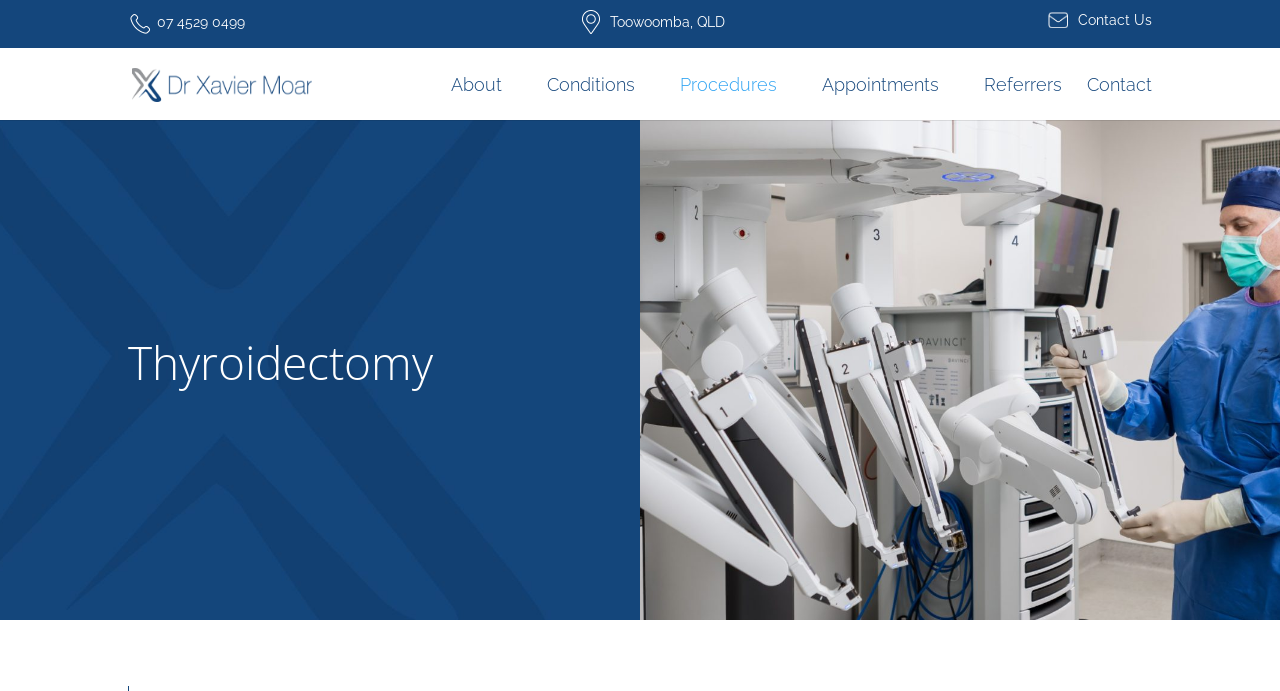How many navigation links are there at the top of the webpage?
Answer the question with just one word or phrase using the image.

6